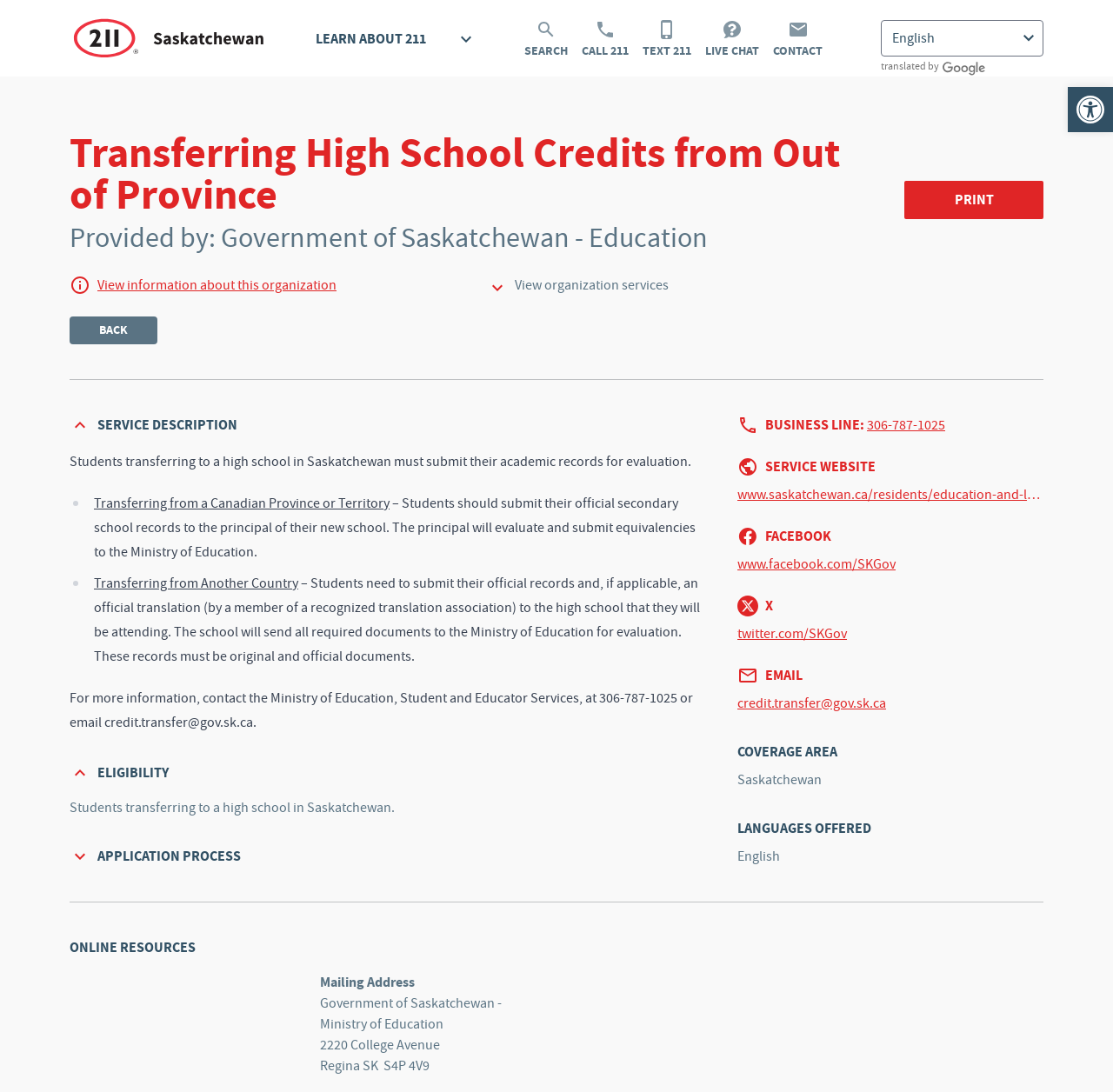How can students contact the Ministry of Education?
Based on the visual, give a brief answer using one word or a short phrase.

By phone or email